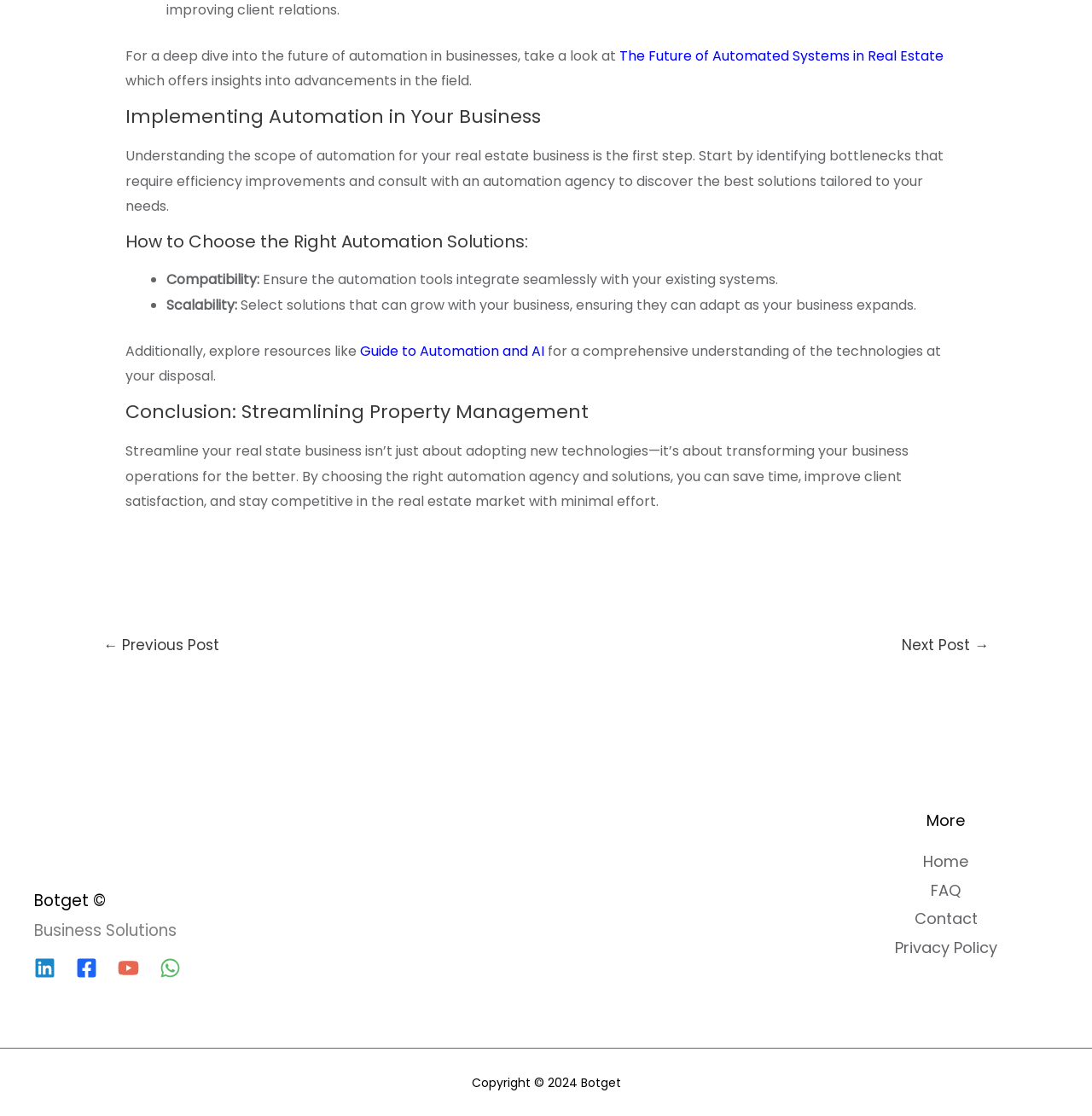Point out the bounding box coordinates of the section to click in order to follow this instruction: "Check the home page".

[0.846, 0.762, 0.887, 0.782]